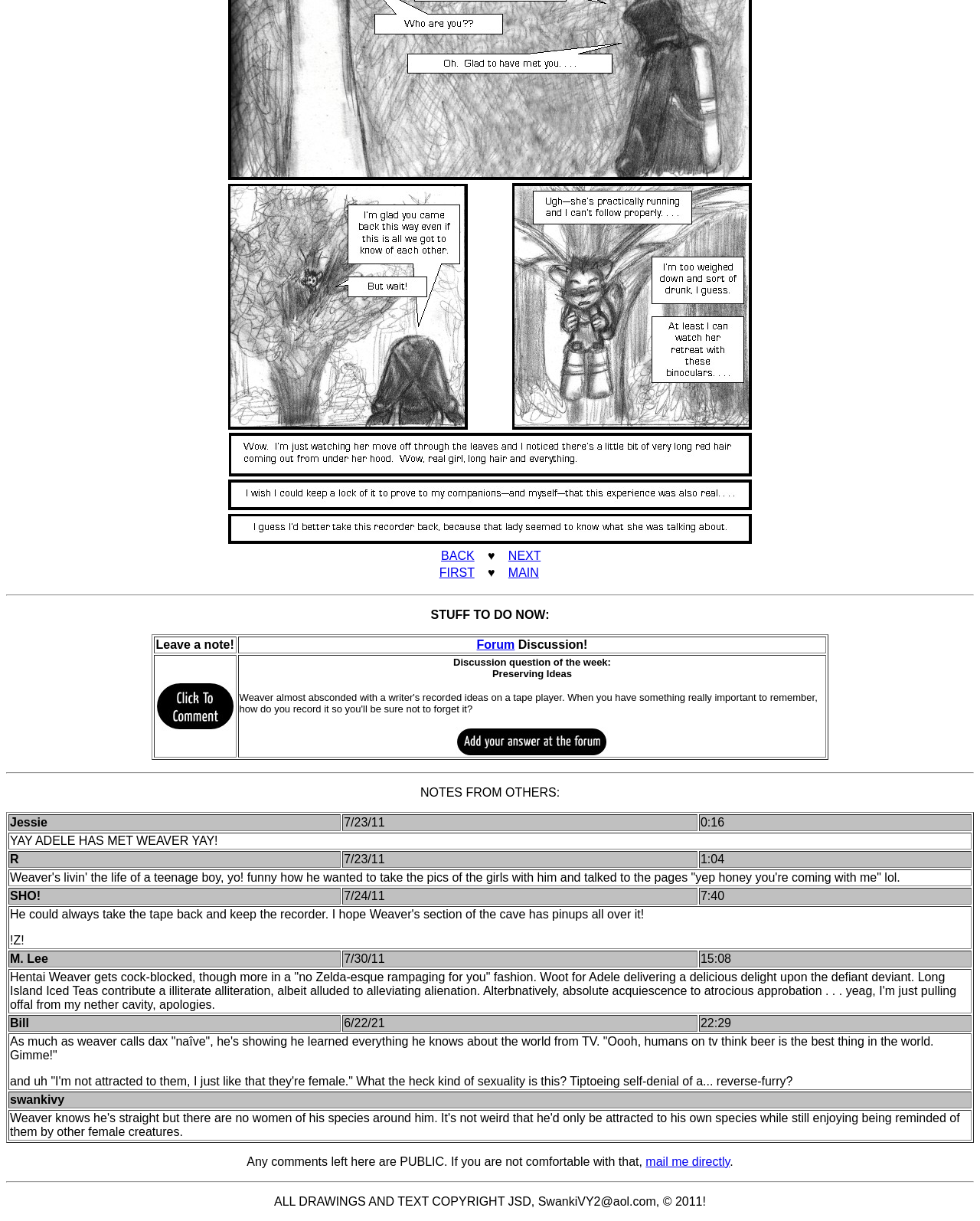What is the title of the section above the comment list?
Use the image to answer the question with a single word or phrase.

NOTES FROM OTHERS: